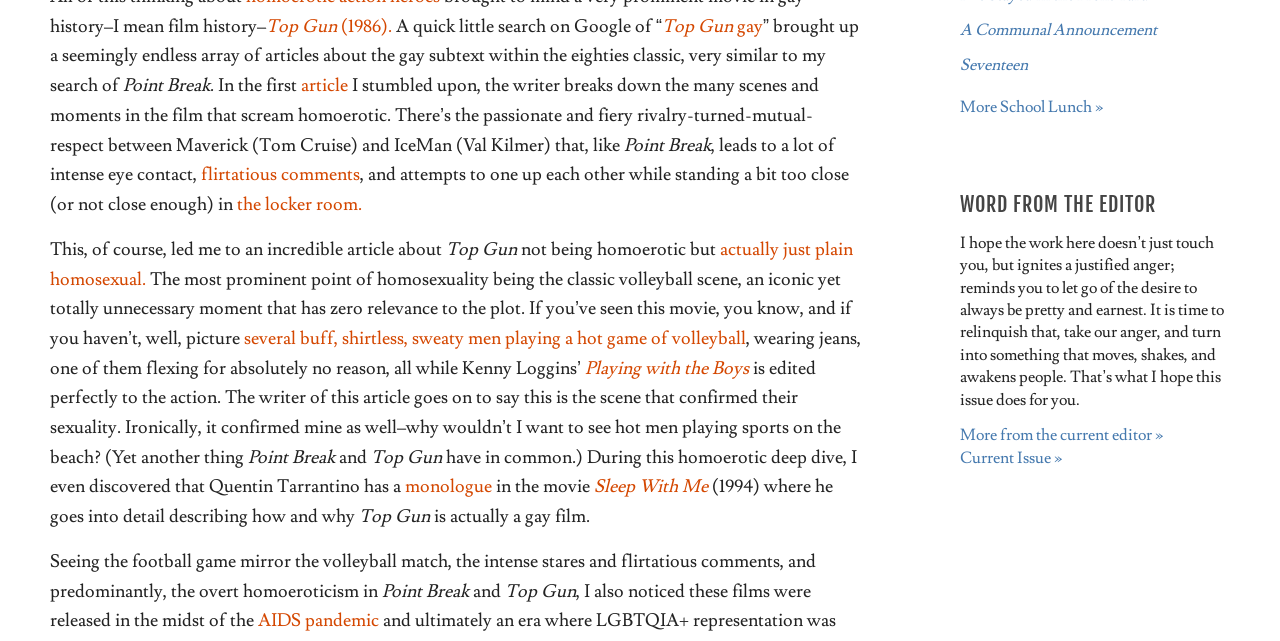Please predict the bounding box coordinates of the element's region where a click is necessary to complete the following instruction: "Click on the link to read more from the current editor". The coordinates should be represented by four float numbers between 0 and 1, i.e., [left, top, right, bottom].

[0.75, 0.664, 0.909, 0.695]